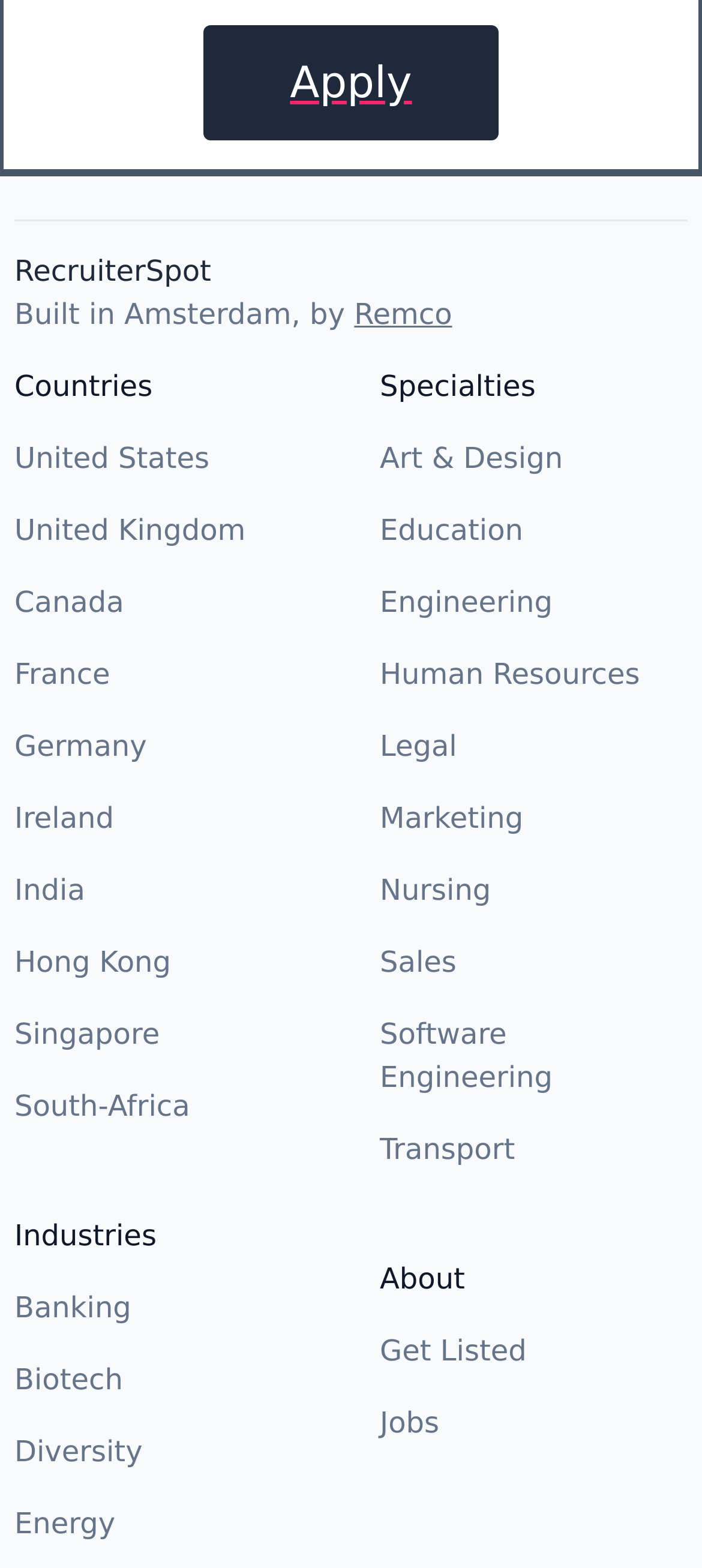Show the bounding box coordinates for the element that needs to be clicked to execute the following instruction: "Explore Banking". Provide the coordinates in the form of four float numbers between 0 and 1, i.e., [left, top, right, bottom].

[0.021, 0.822, 0.187, 0.844]